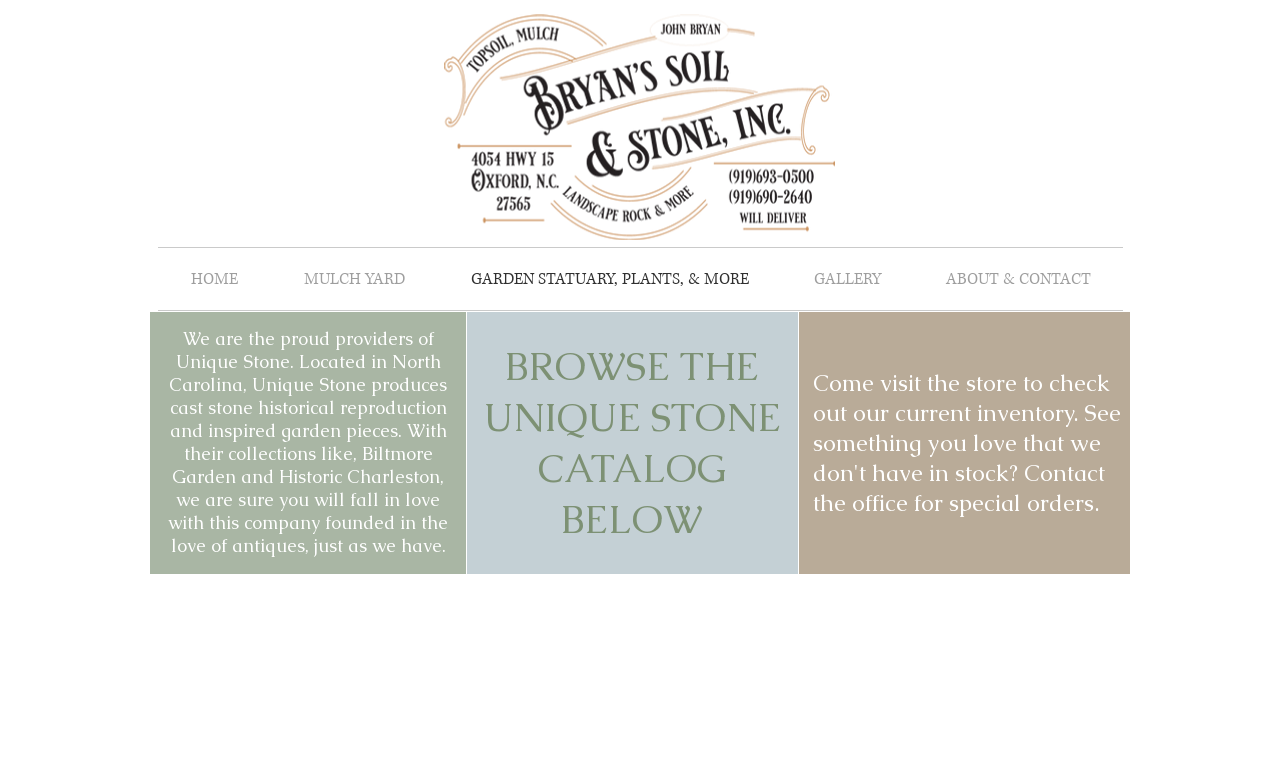How many navigation links are available on the webpage?
Respond with a short answer, either a single word or a phrase, based on the image.

5